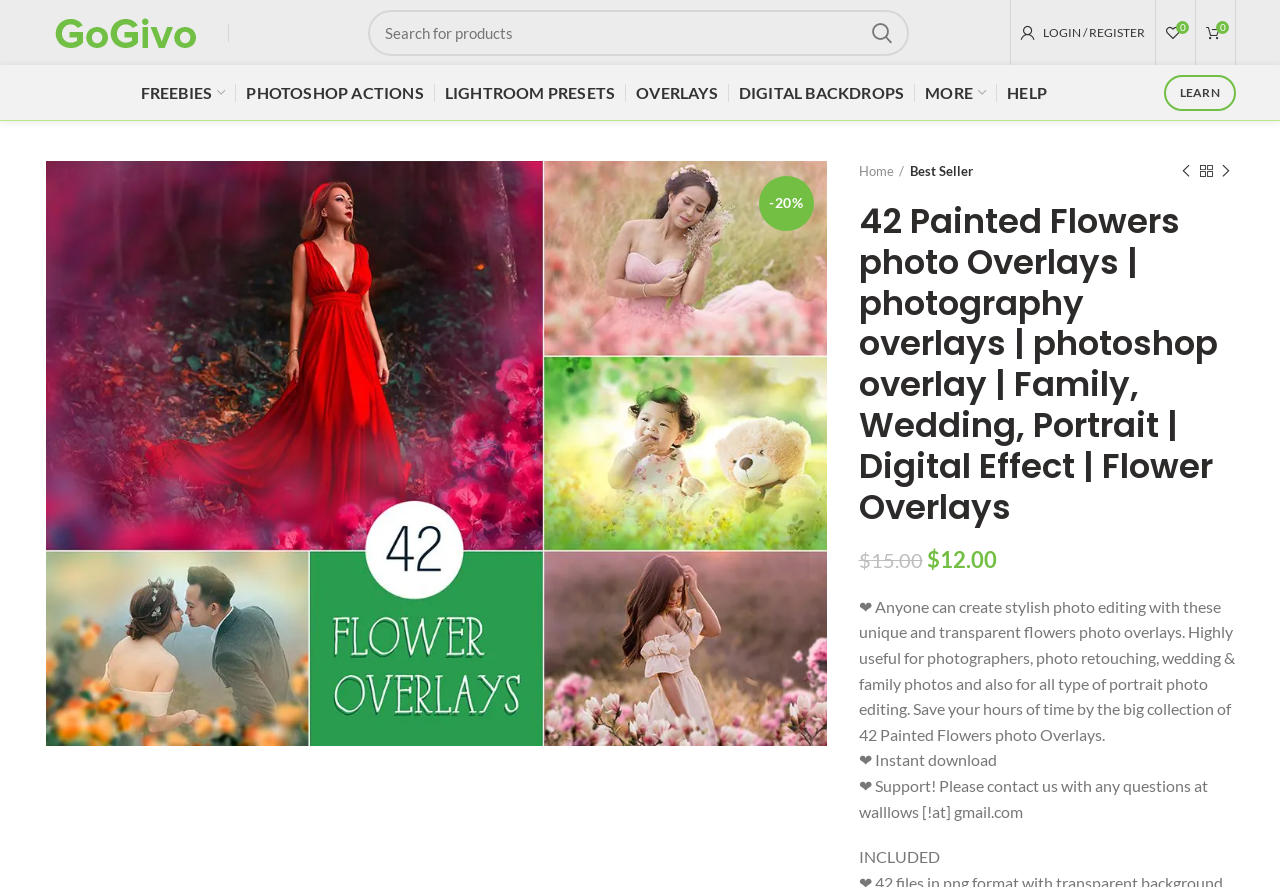Identify the bounding box coordinates for the UI element described as follows: Login / Register. Use the format (top-left x, top-left y, bottom-right x, bottom-right y) and ensure all values are floating point numbers between 0 and 1.

[0.79, 0.0, 0.902, 0.073]